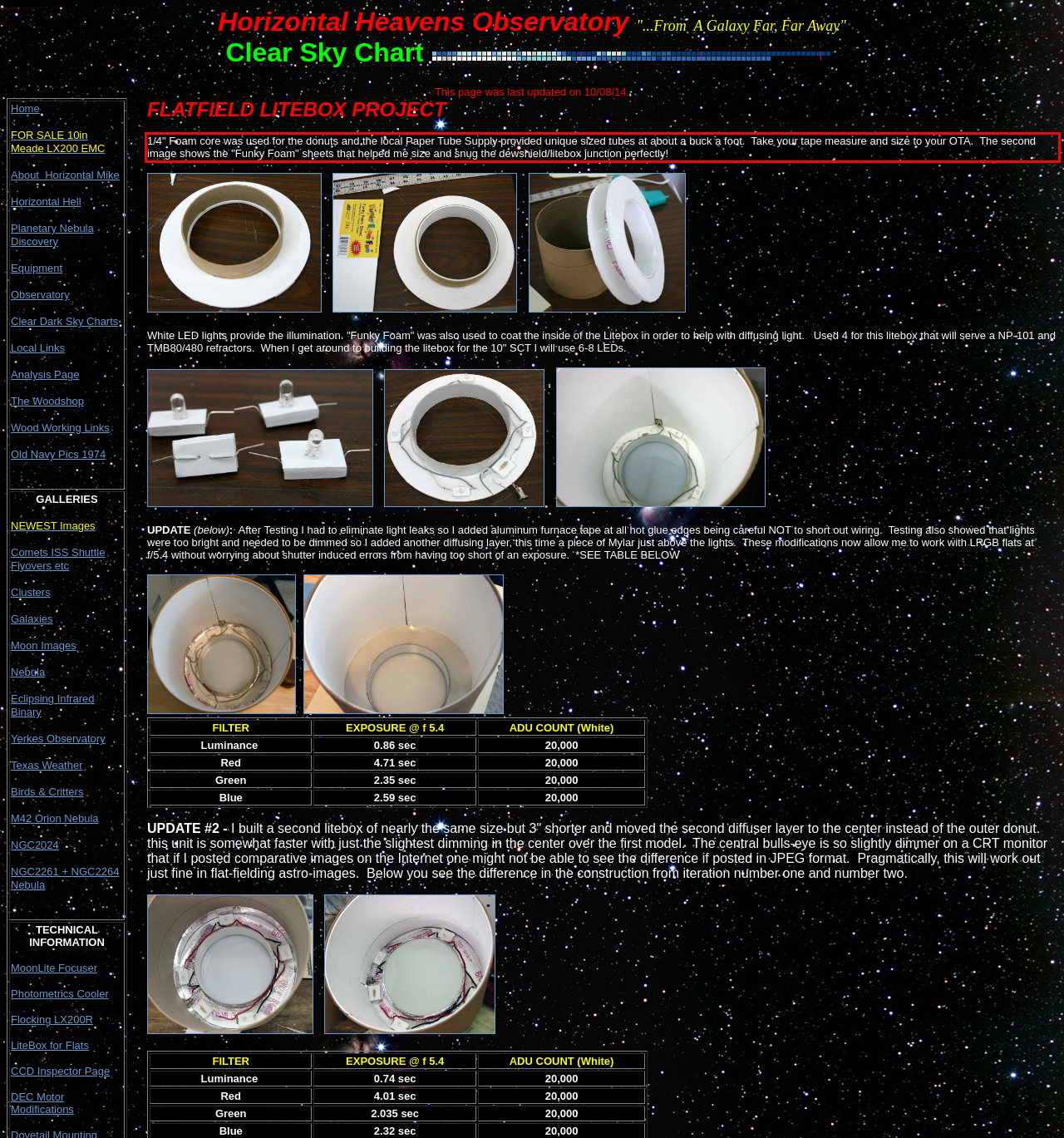View the screenshot of the webpage and identify the UI element surrounded by a red bounding box. Extract the text contained within this red bounding box.

1/4" Foam core was used for the donuts and the local Paper Tube Supply provided unique sized tubes at about a buck a foot. Take your tape measure and size to your OTA. The second image shows the "Funky Foam" sheets that helped me size and snug the dewshield/litebox junction perfectly!